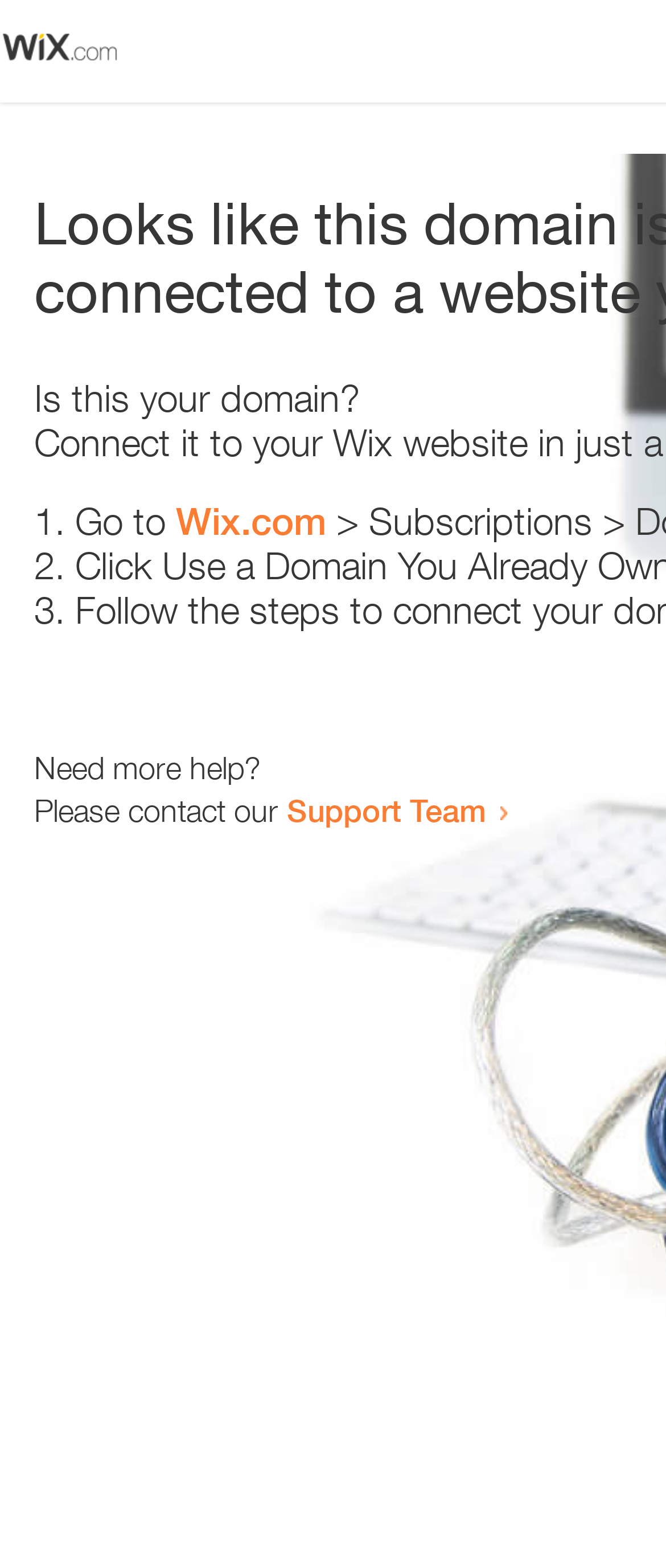From the screenshot, find the bounding box of the UI element matching this description: "Brenda Knoll". Supply the bounding box coordinates in the form [left, top, right, bottom], each a float between 0 and 1.

None